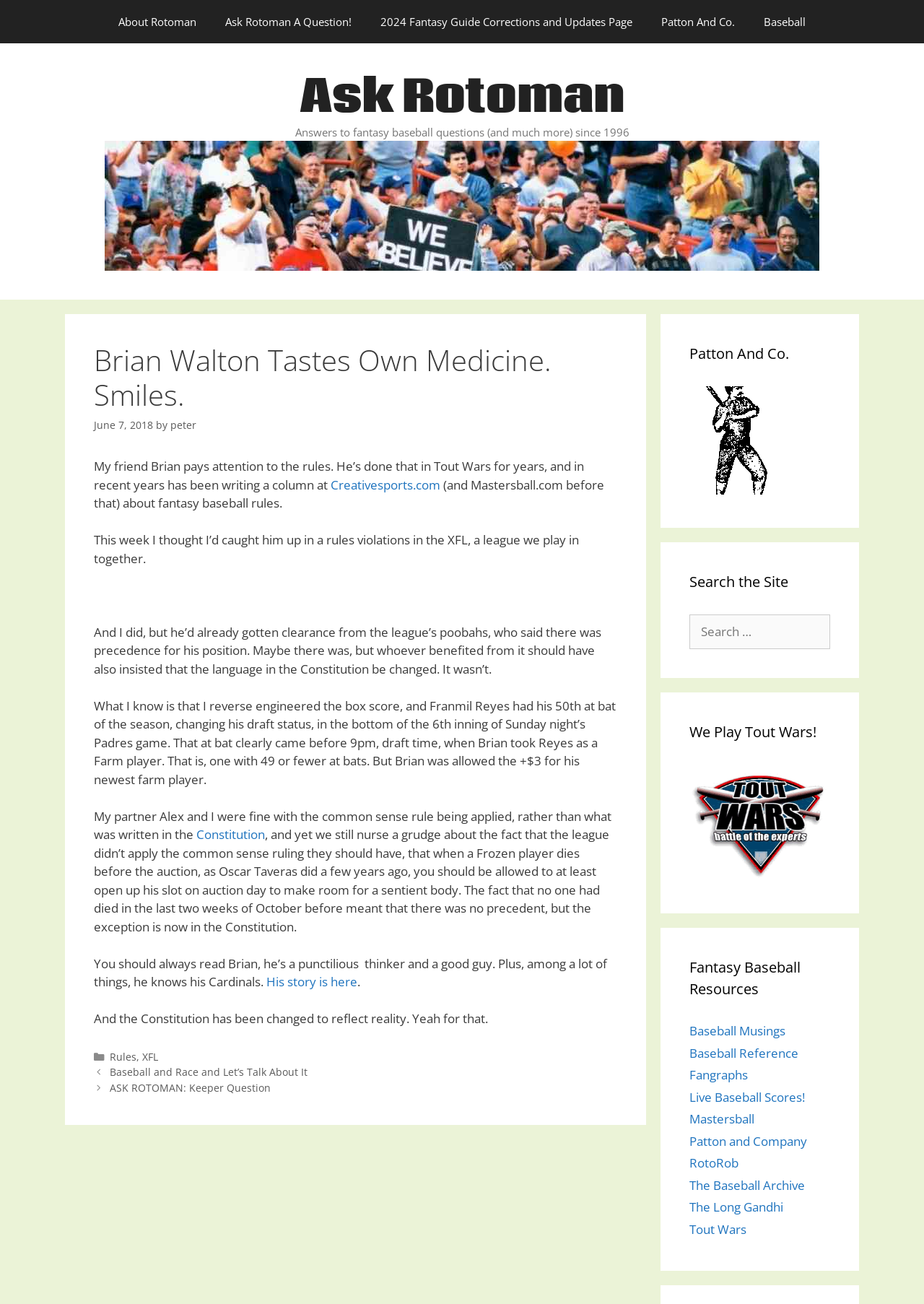How many links are there in the main article?
Please look at the screenshot and answer in one word or a short phrase.

13